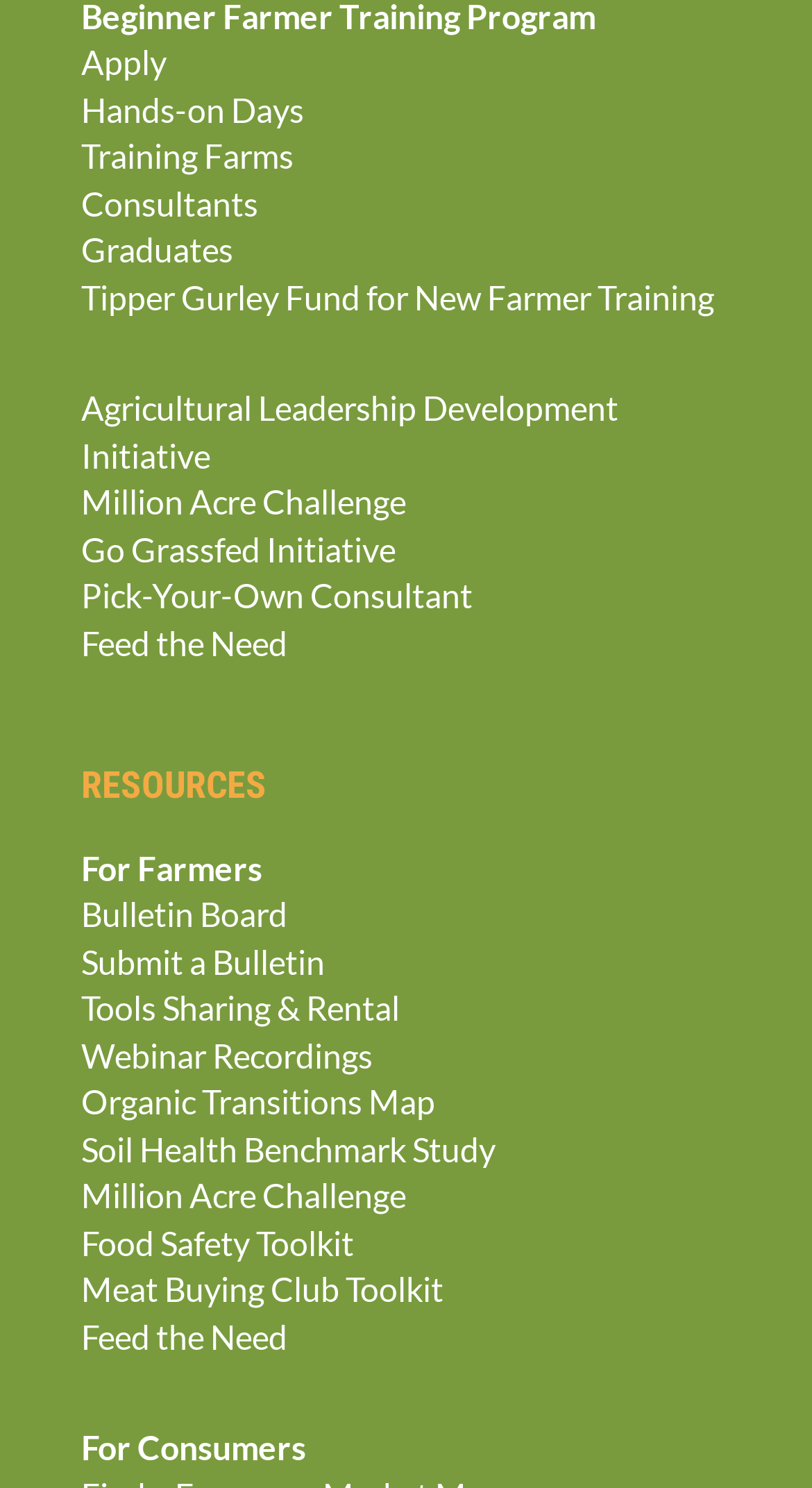Please answer the following question using a single word or phrase: 
How many 'Million Acre Challenge' links are there?

2